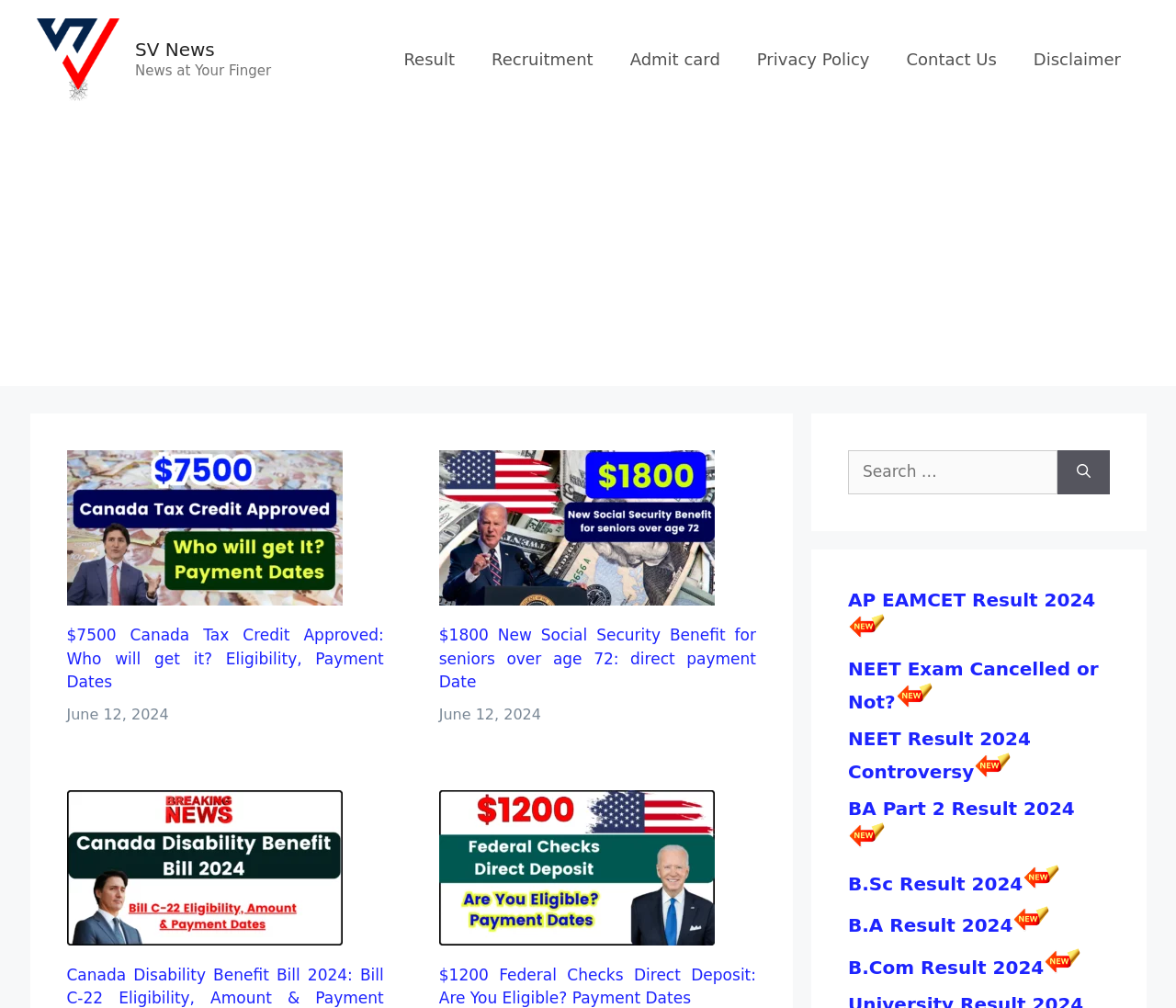What is the main topic of this webpage?
Answer with a single word or phrase, using the screenshot for reference.

News